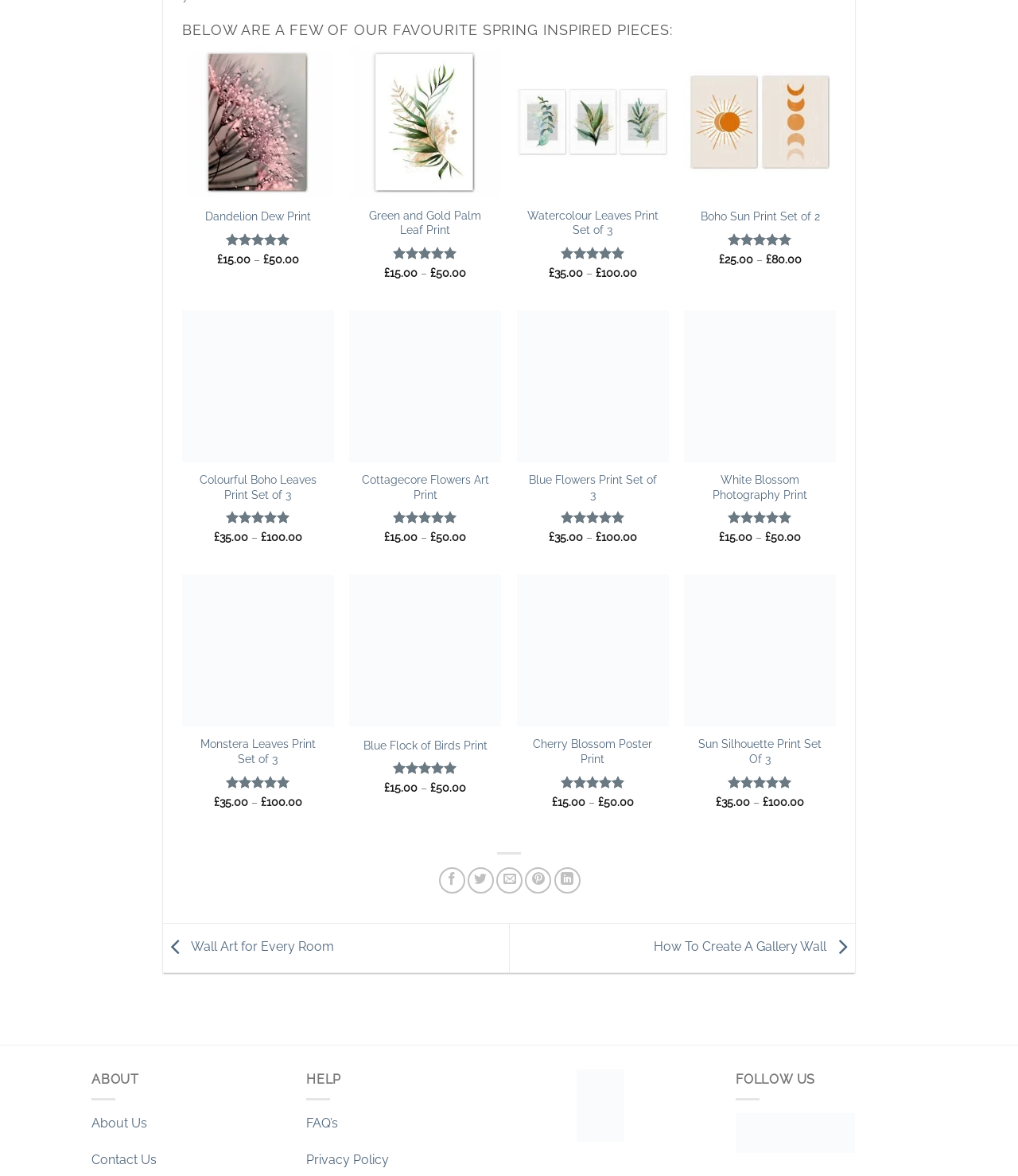What is the theme of the prints?
Based on the image, please offer an in-depth response to the question.

The webpage has a heading 'BELOW ARE A FEW OF OUR FAVOURITE SPRING INSPIRED PIECES:' which suggests that the theme of the prints is related to spring.